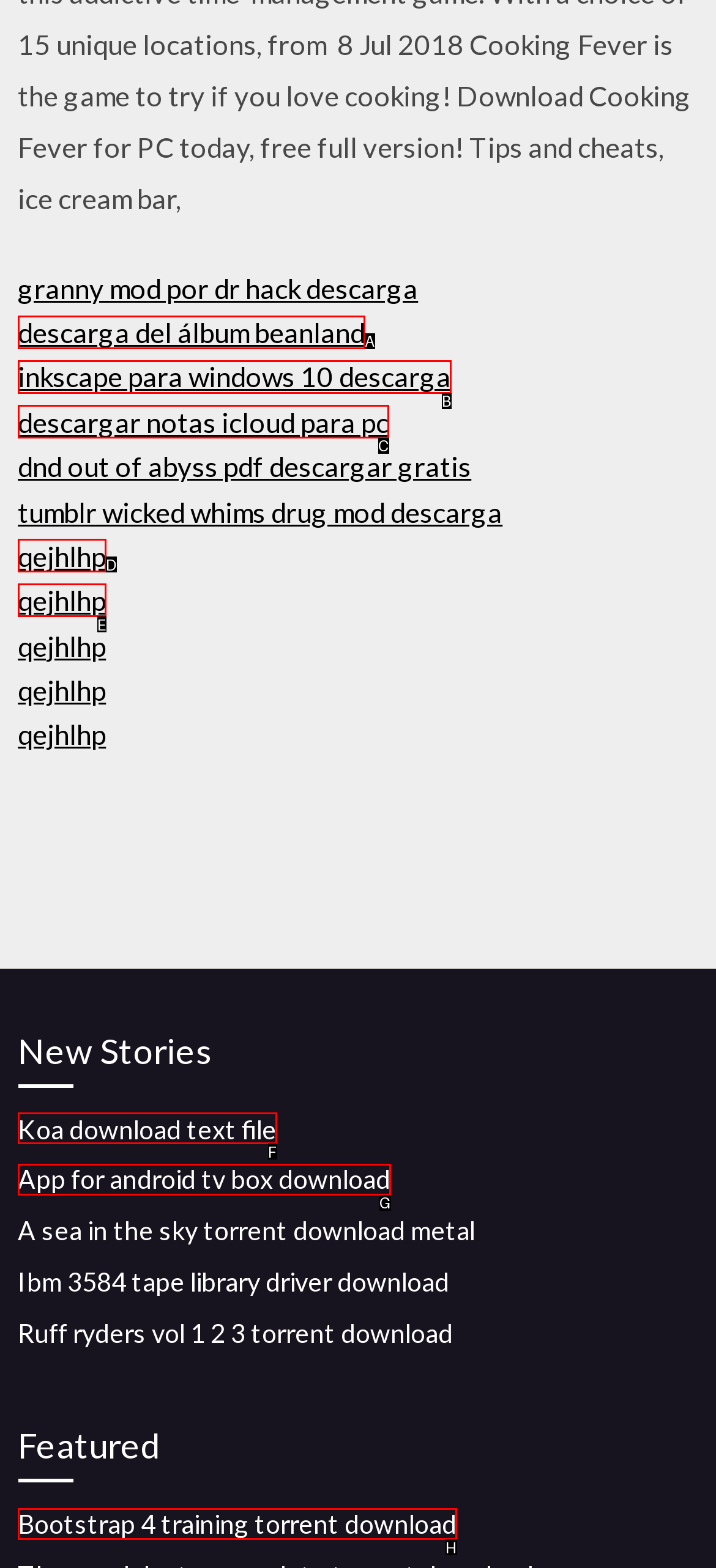Identify the correct lettered option to click in order to perform this task: download bootstrap 4 training torrent. Respond with the letter.

H